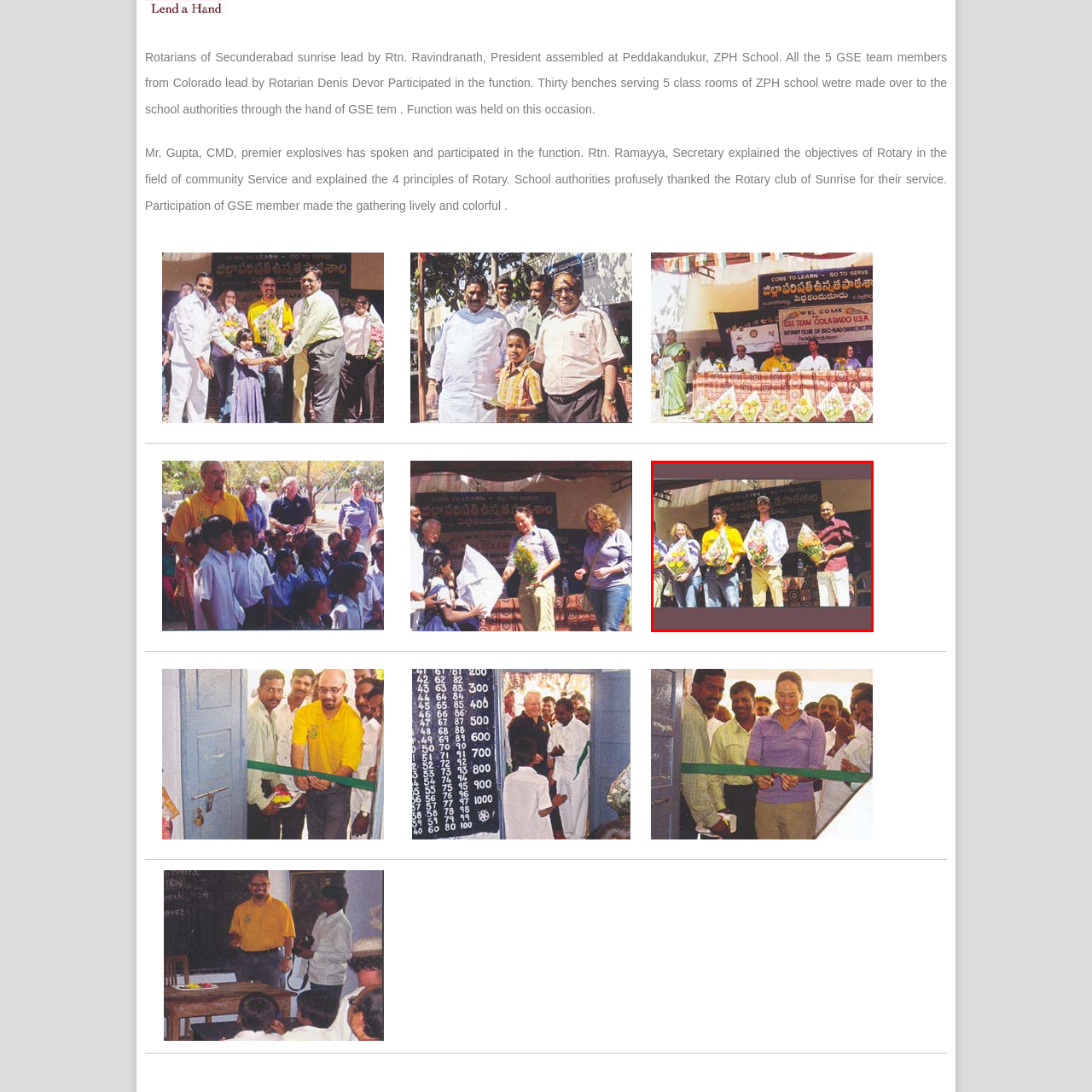Check the image highlighted in red, What is written on the banner in the backdrop?
 Please answer in a single word or phrase.

Text in a regional language